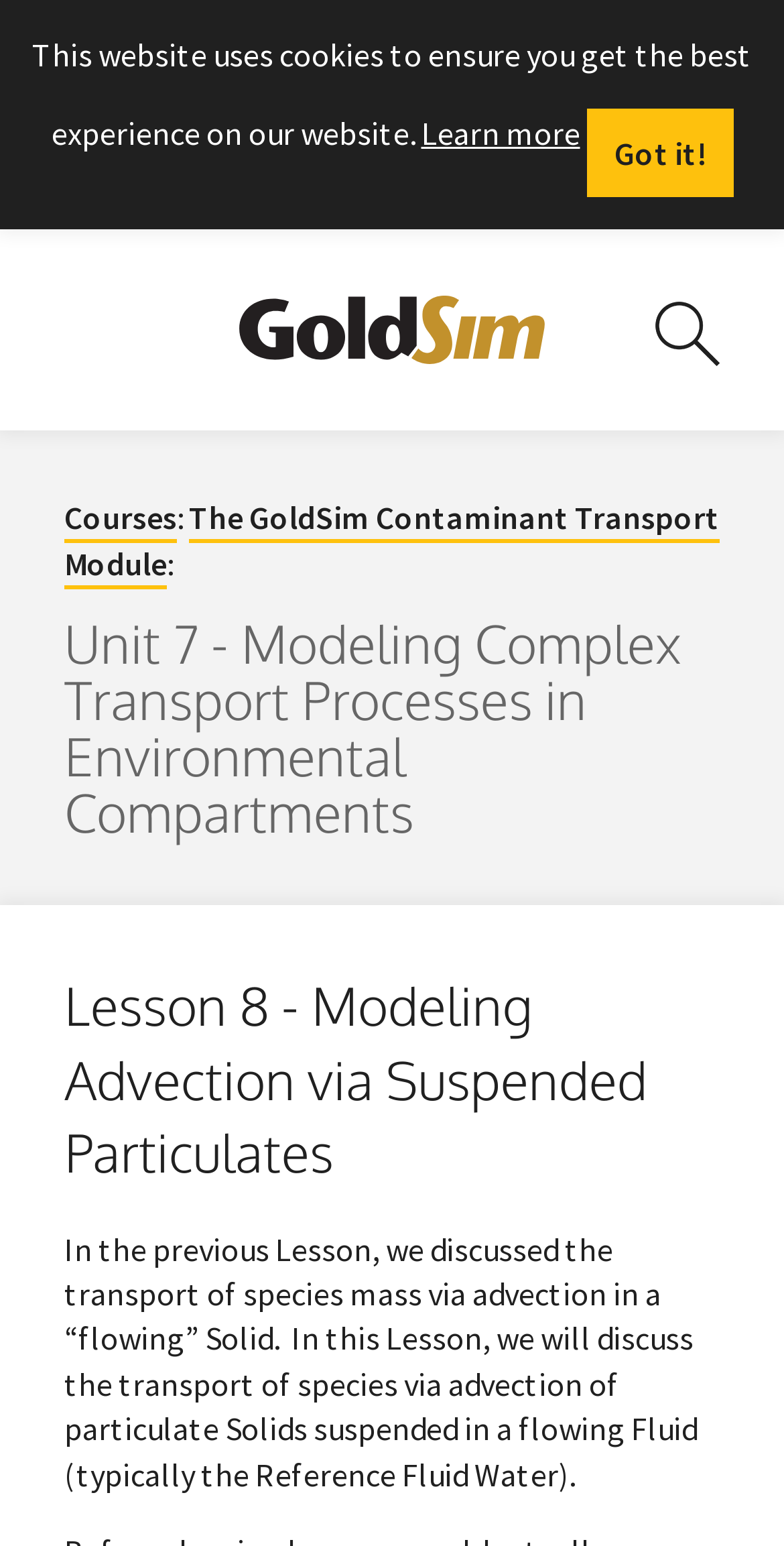Describe all significant elements and features of the webpage.

Here is the detailed description of the webpage:

The webpage is titled "Lesson 8 - Modeling Advection via Suspended Particulates - GoldSim". At the top of the page, there is a notification alerting users that the website uses cookies to ensure the best experience, with a "Learn more" link and a "Dismiss alert" button.

Below the alert, there is a logo of "GoldSim Technology Group" with a link to the group's website. To the right of the logo, there is a search box with a "Search site" button.

The main content of the page is divided into sections. The top section has a header with links to "Courses" and "The GoldSim Contaminant Transport Module". Below the header, there is a heading that reads "Unit 7 - Modeling Complex Transport Processes in Environmental Compartments".

Further down the page, there is another heading that reads "Lesson 8 - Modeling Advection via Suspended Particulates". Below this heading, there is a paragraph of text that discusses the transport of species via advection of particulate Solids suspended in a flowing Fluid.